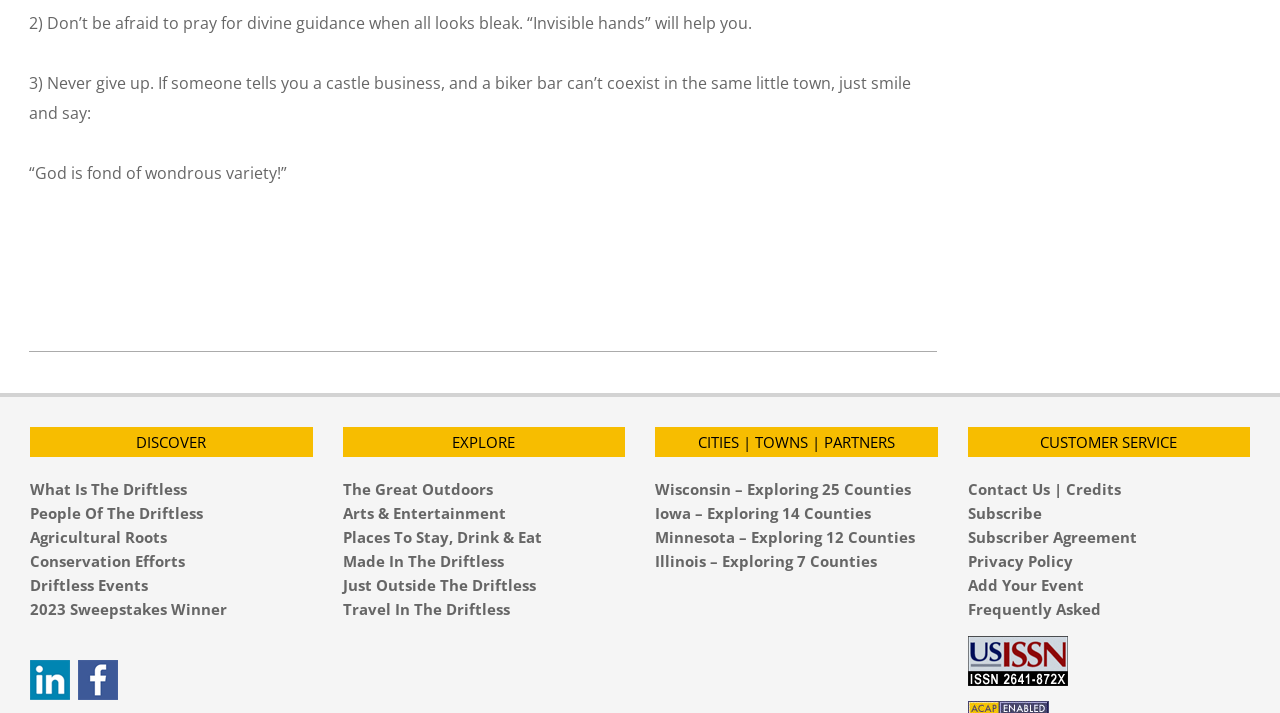Use the details in the image to answer the question thoroughly: 
What is the theme of the links under the 'DISCOVER' heading?

The links under the 'DISCOVER' heading, such as 'What Is The Driftless', 'People Of The Driftless', and 'Agricultural Roots', suggest that the theme of these links is related to the Driftless region, which is a geographic area in the Midwest.